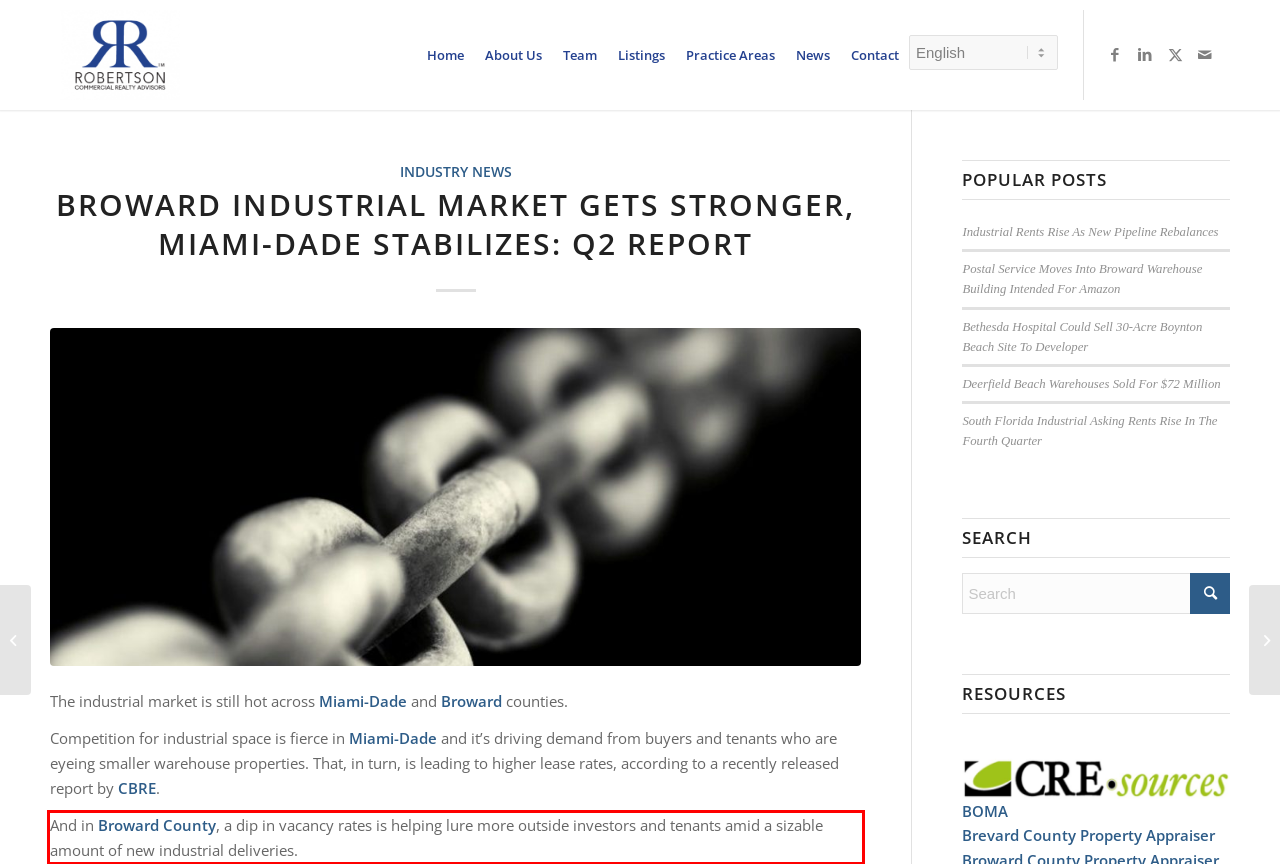Please identify and extract the text from the UI element that is surrounded by a red bounding box in the provided webpage screenshot.

And in Broward County, a dip in vacancy rates is helping lure more outside investors and tenants amid a sizable amount of new industrial deliveries.